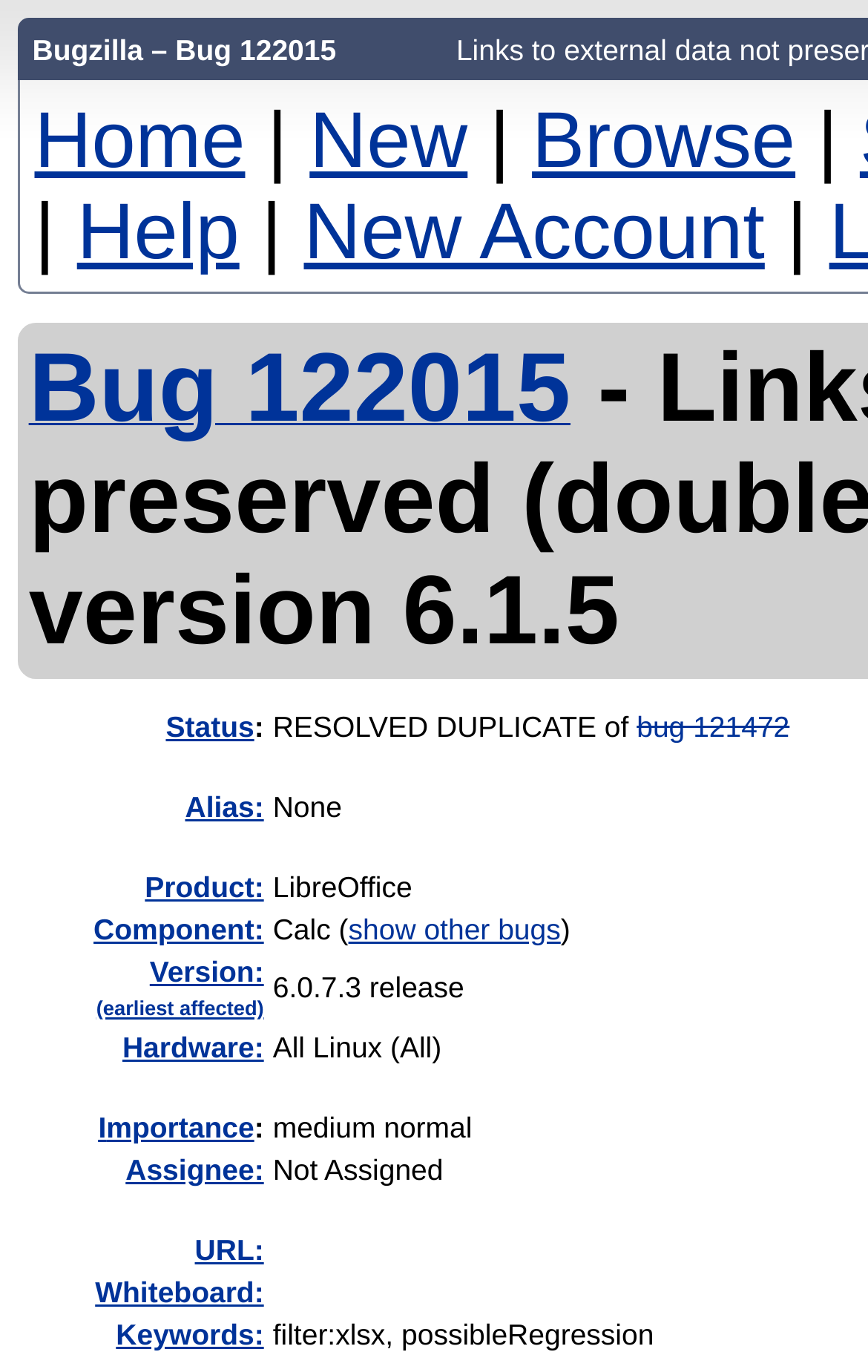Can you identify the bounding box coordinates of the clickable region needed to carry out this instruction: 'check bug status'? The coordinates should be four float numbers within the range of 0 to 1, stated as [left, top, right, bottom].

[0.191, 0.517, 0.293, 0.542]